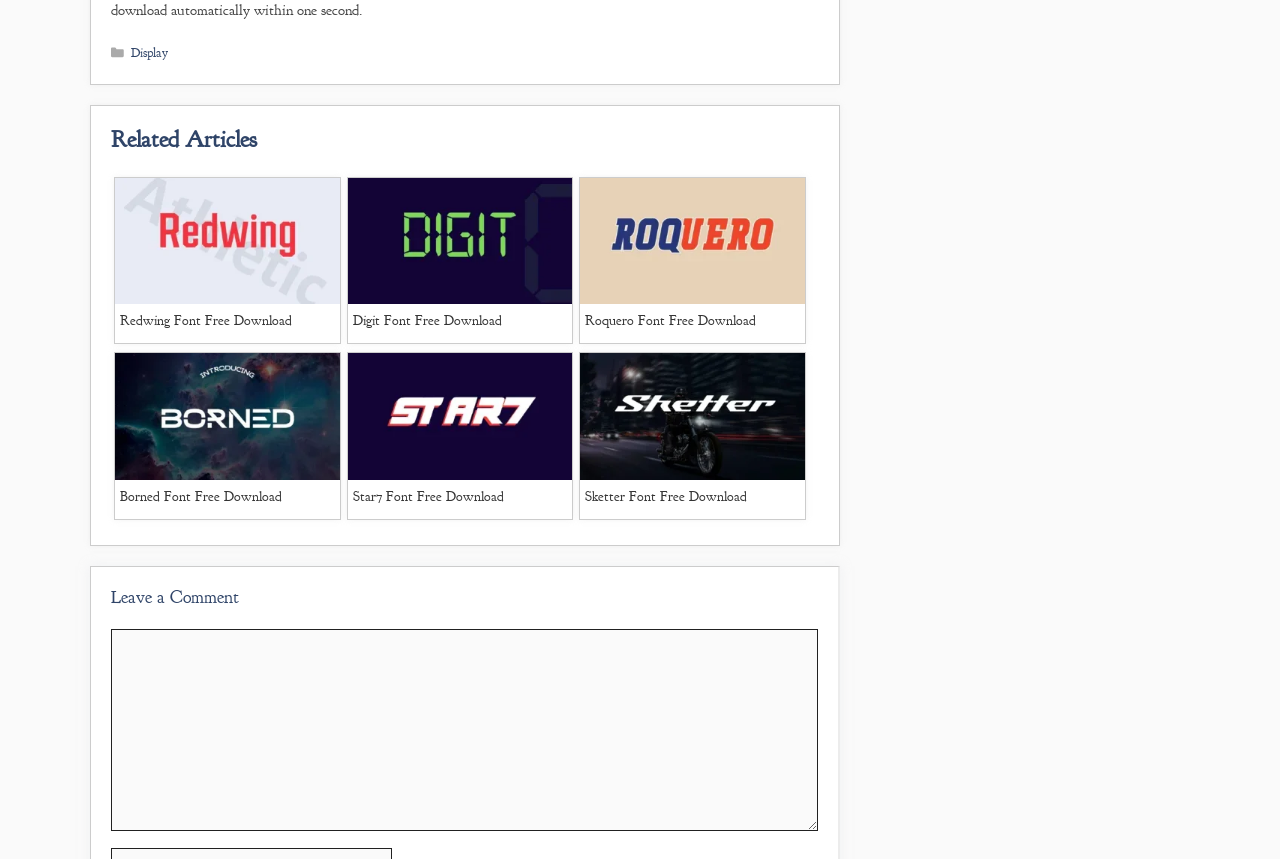Answer the following query with a single word or phrase:
What is the name of the font in the third article?

Roquero Font